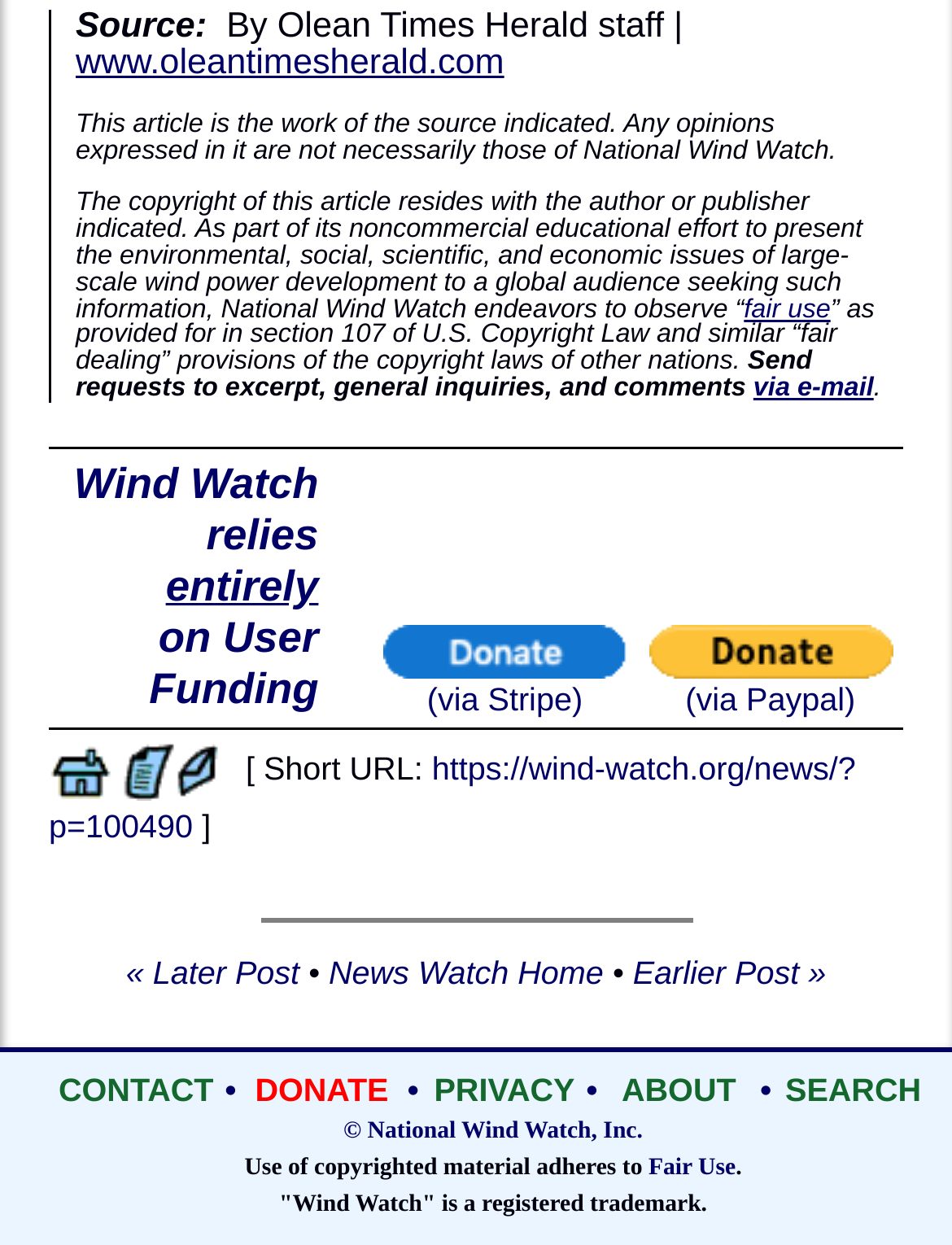Please identify the bounding box coordinates of the element's region that I should click in order to complete the following instruction: "Share on Facebook". The bounding box coordinates consist of four float numbers between 0 and 1, i.e., [left, top, right, bottom].

None